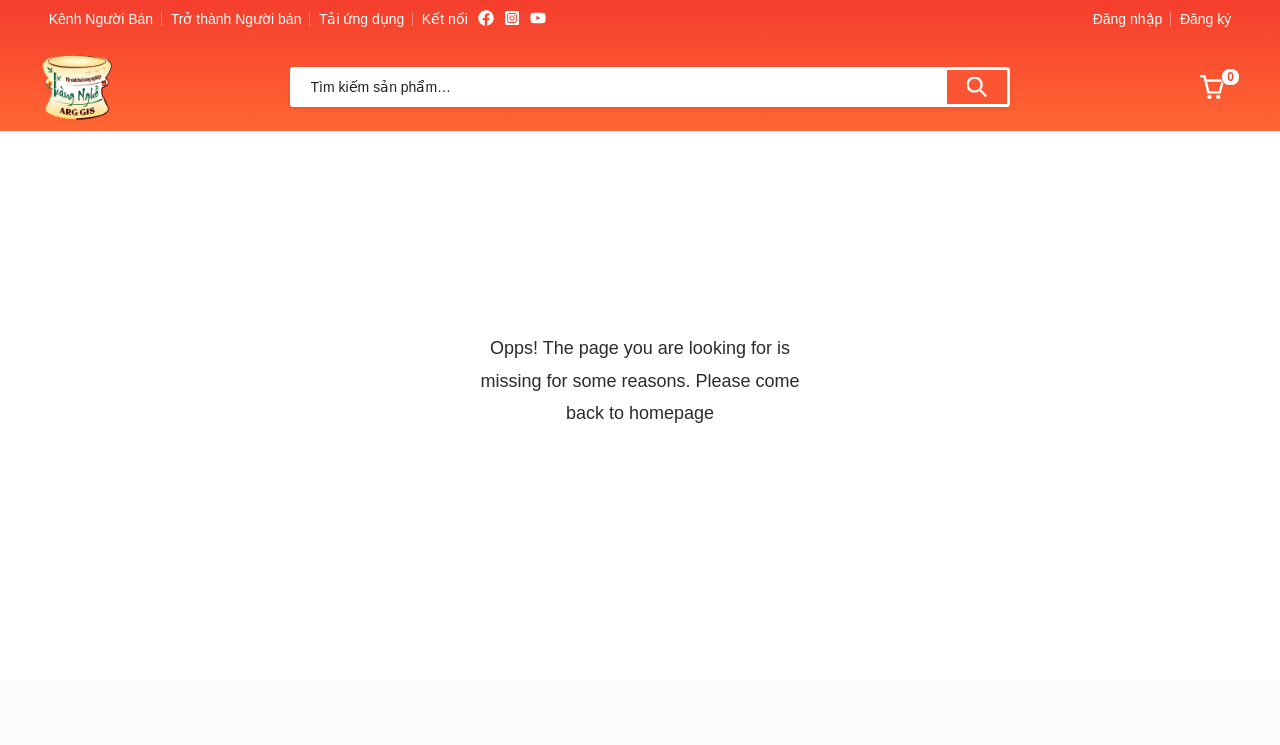What is the alternative option to searching?
Answer the question with a single word or phrase by looking at the picture.

Browse by categories